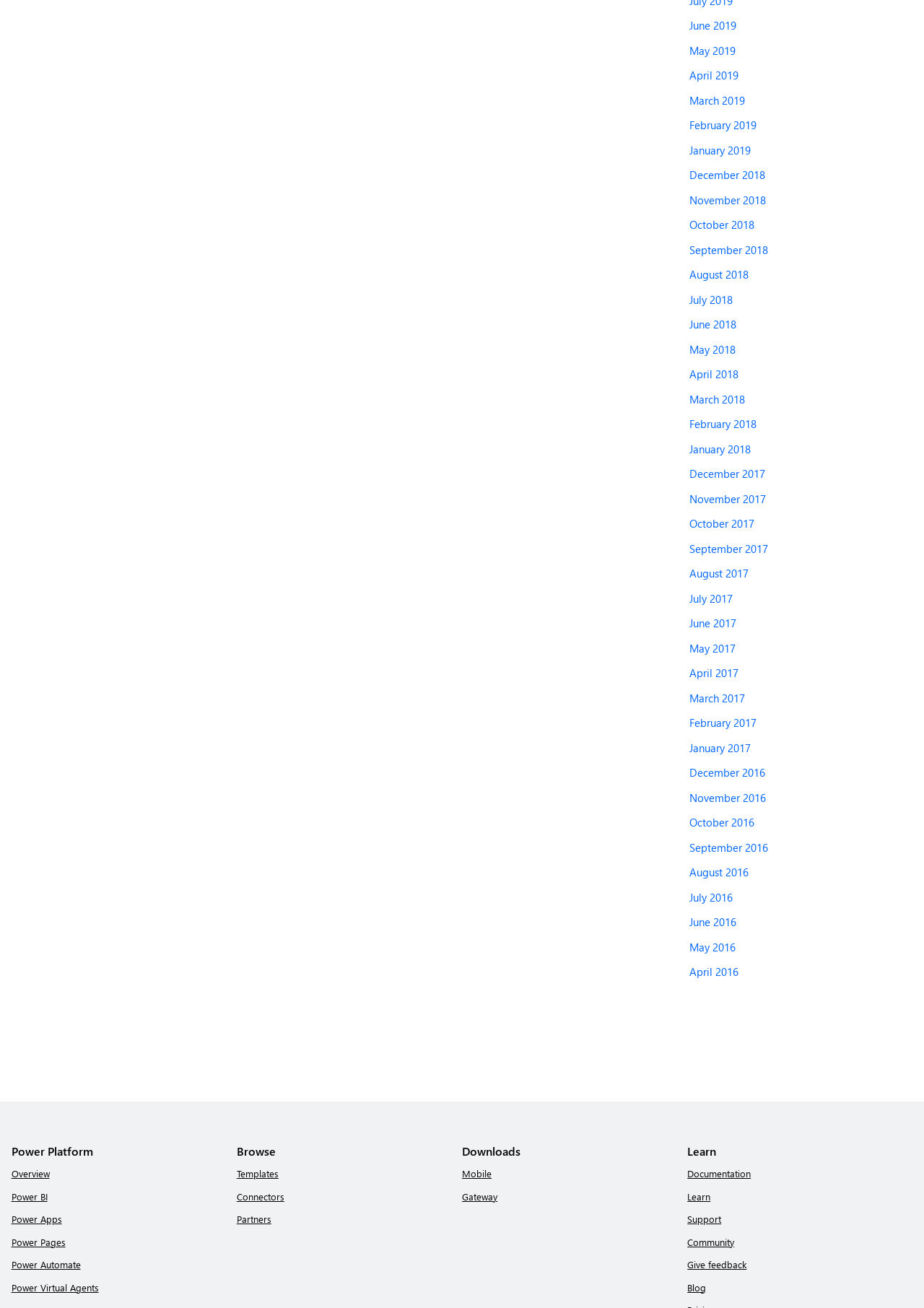How many main categories are listed on the webpage?
From the screenshot, supply a one-word or short-phrase answer.

5